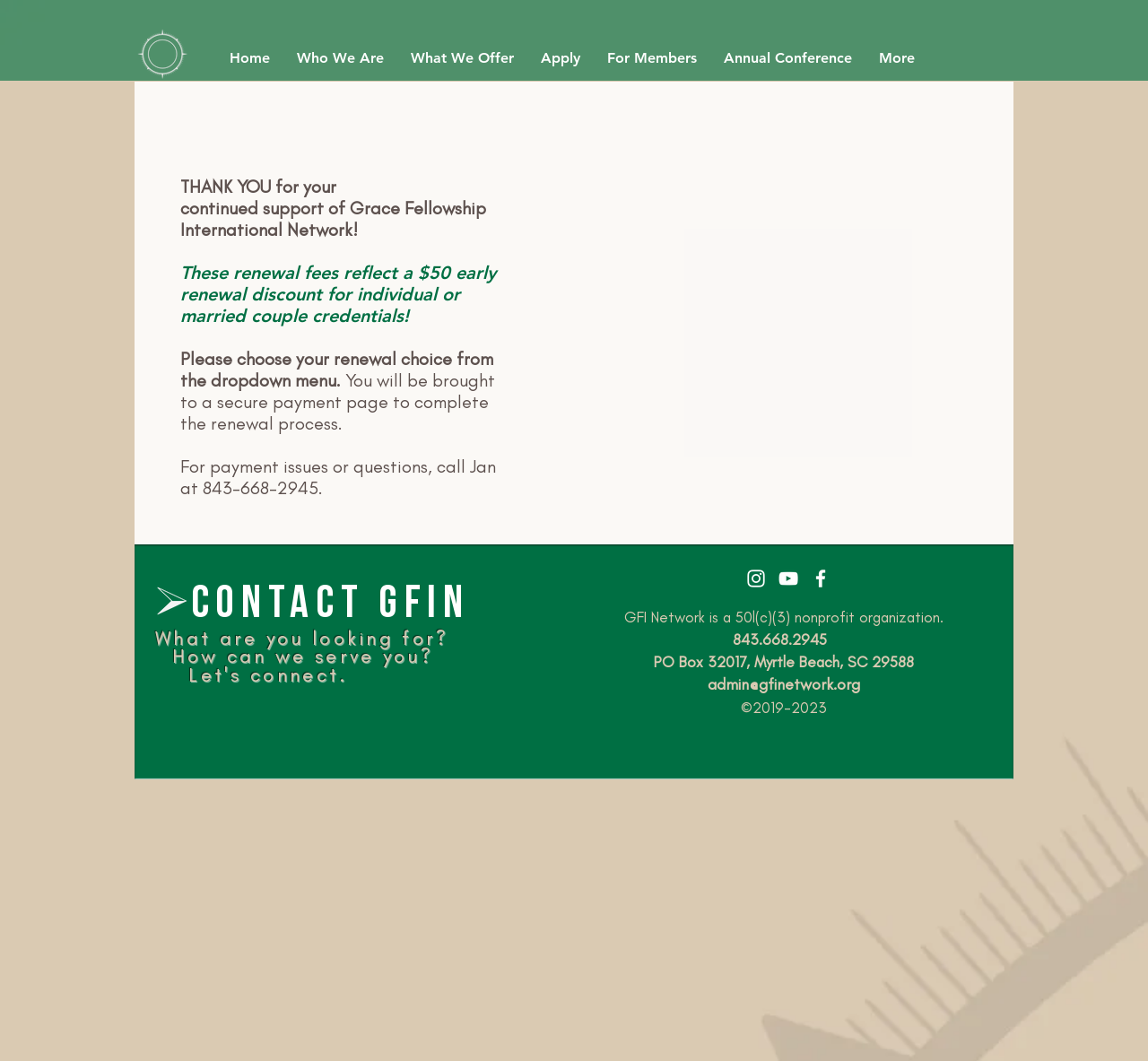Please locate the clickable area by providing the bounding box coordinates to follow this instruction: "Click the Home link".

[0.188, 0.034, 0.247, 0.076]